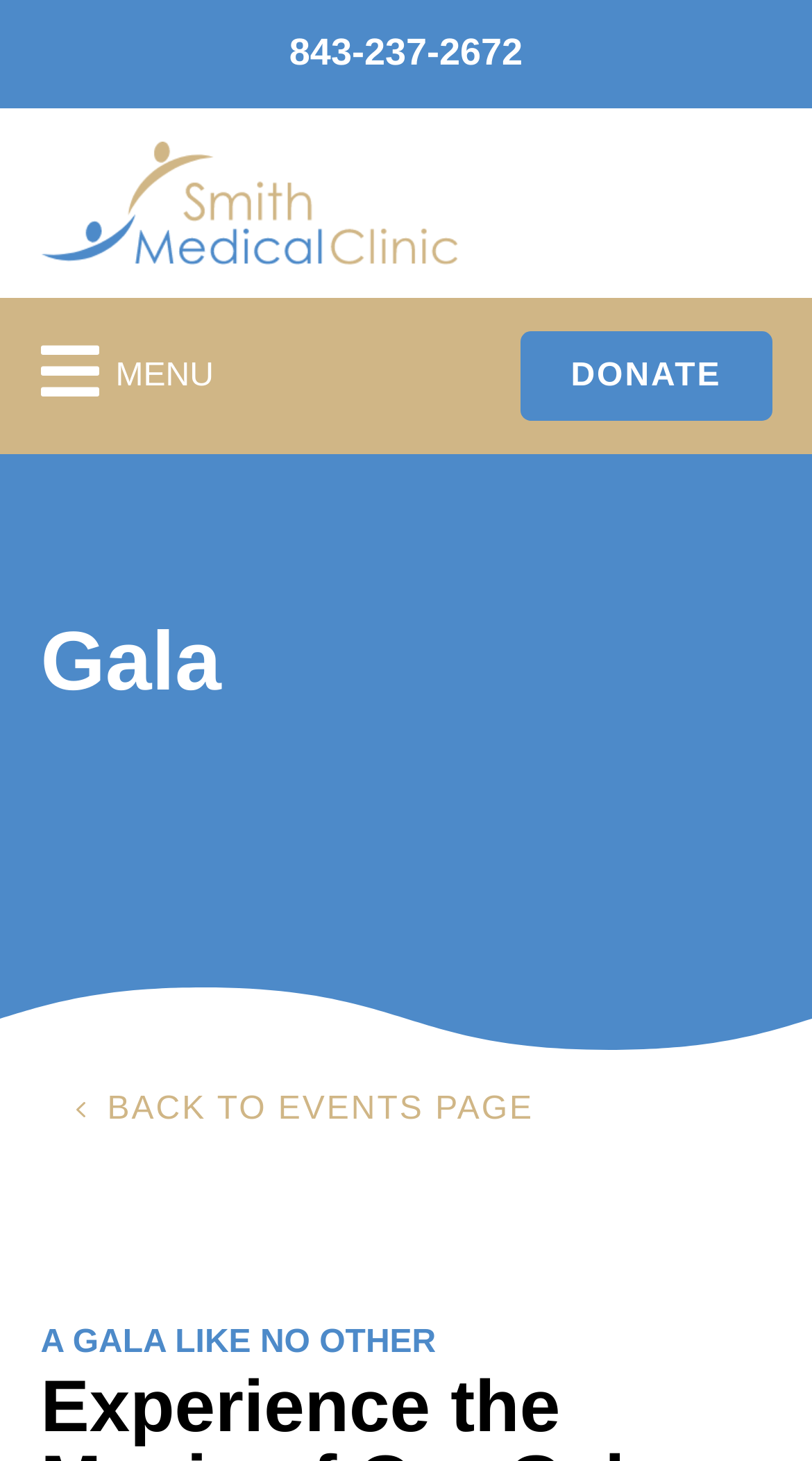What is the text of the button at the top right?
Answer the question based on the image using a single word or a brief phrase.

DONATE